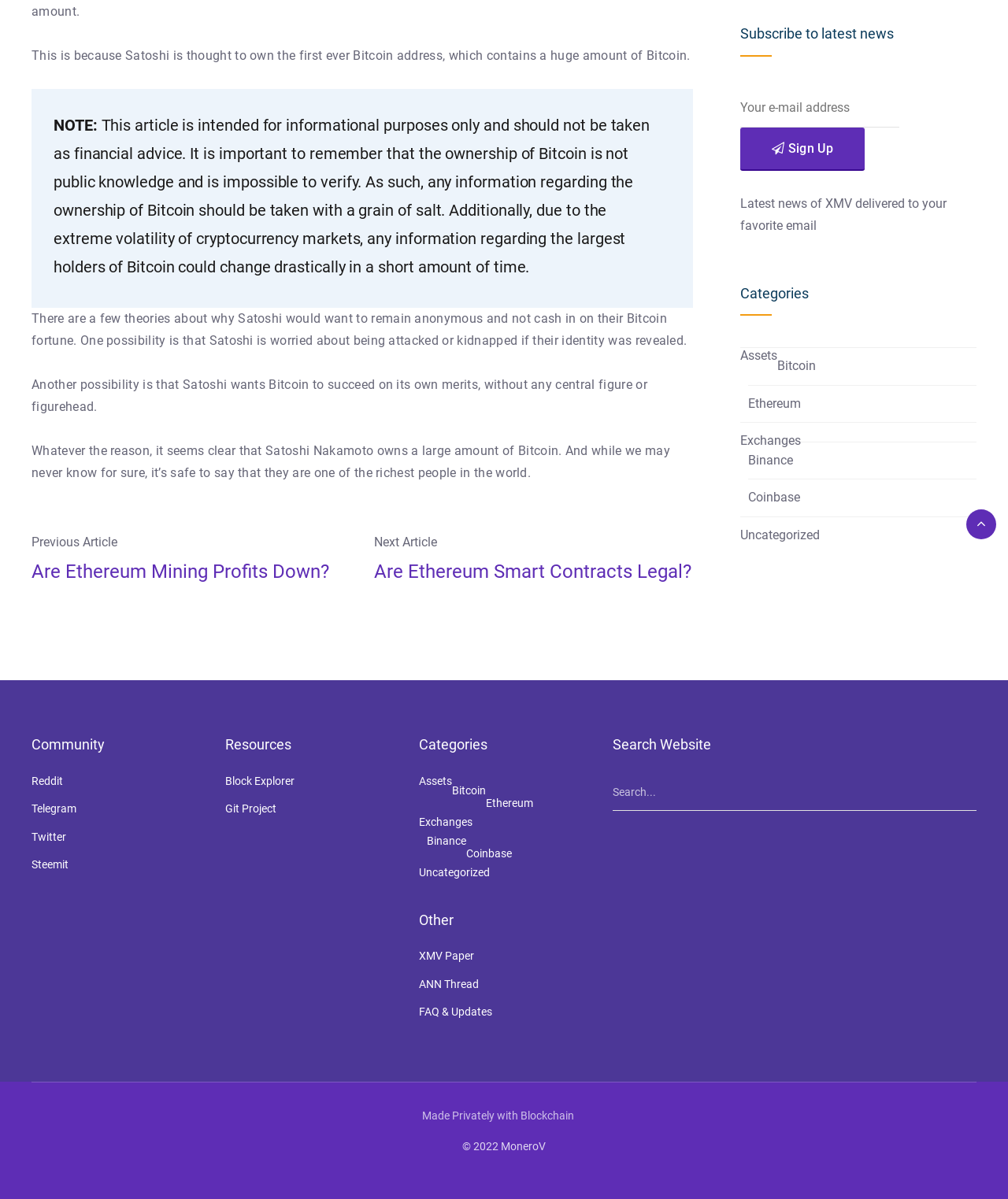Provide the bounding box coordinates for the UI element that is described by this text: "Telegram". The coordinates should be in the form of four float numbers between 0 and 1: [left, top, right, bottom].

[0.031, 0.669, 0.076, 0.68]